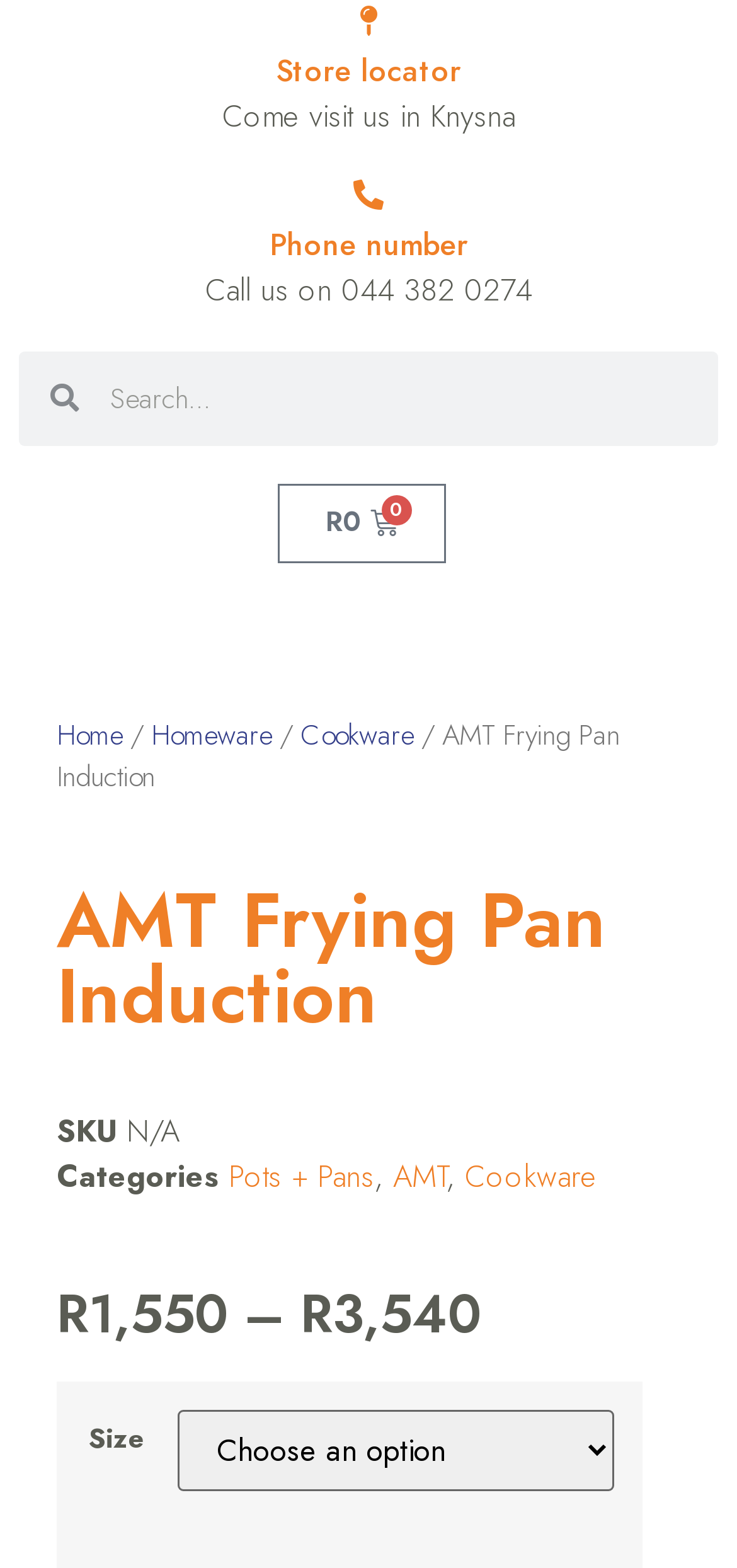Give the bounding box coordinates for the element described by: "Phone number".

[0.365, 0.142, 0.635, 0.17]